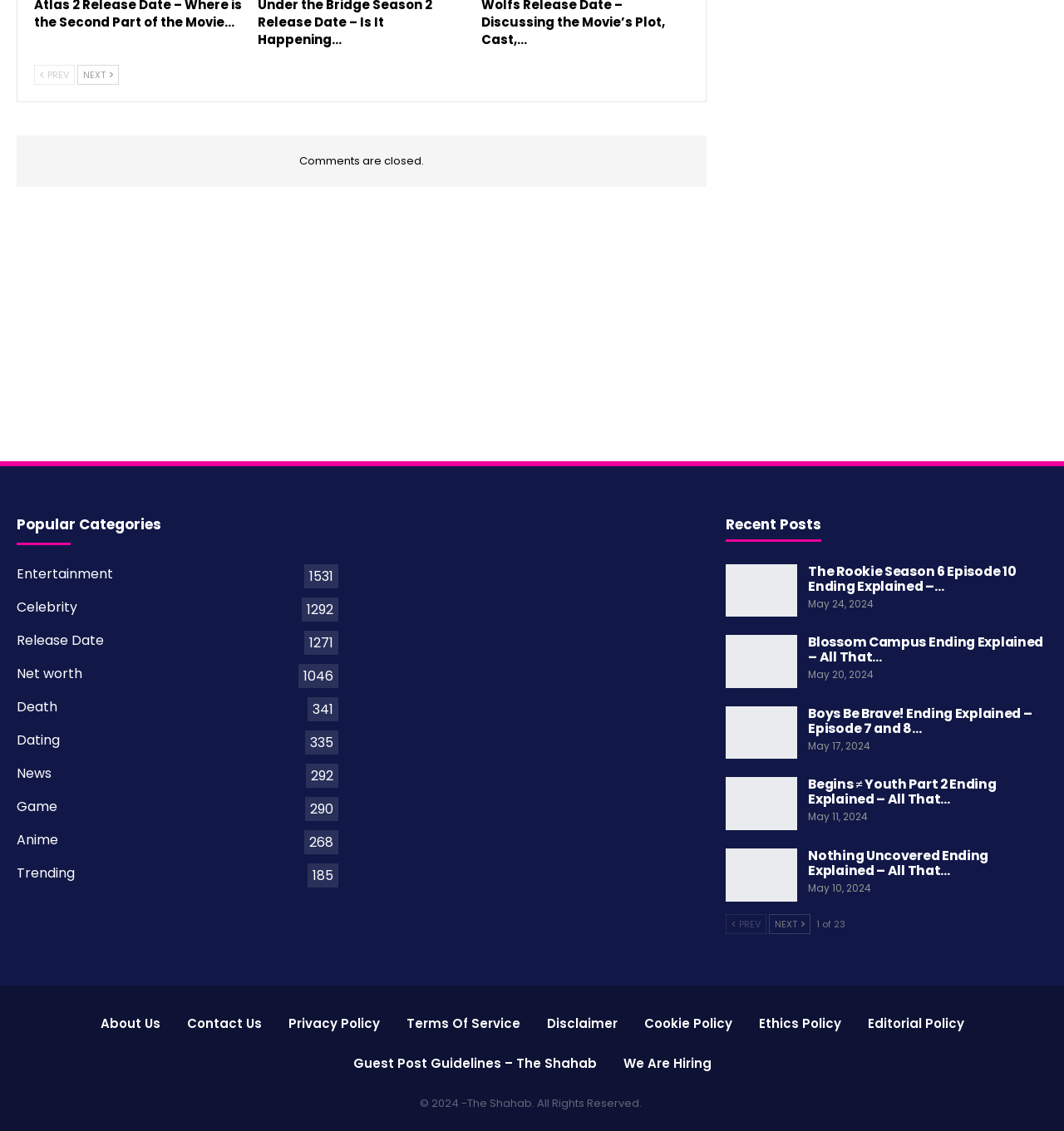Please analyze the image and provide a thorough answer to the question:
What is the purpose of the 'Previous' and 'Next' buttons?

The 'Previous' and 'Next' buttons are used for navigation, likely to move between pages of content. This can be inferred from their placement and the presence of a '1 of 23' indicator, suggesting that there are multiple pages to navigate through.